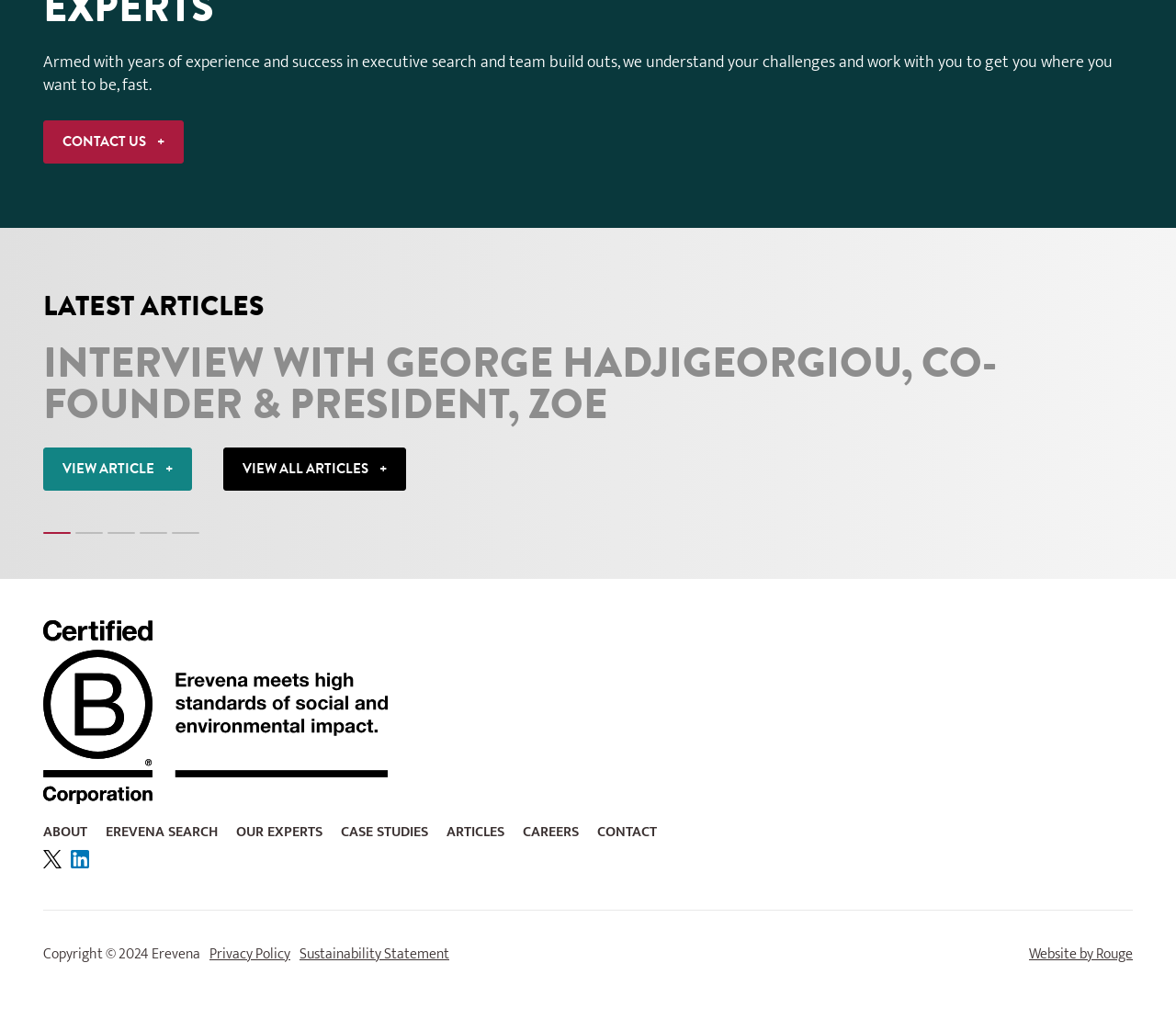Answer succinctly with a single word or phrase:
What is the main service offered by this company?

Executive search and team build outs